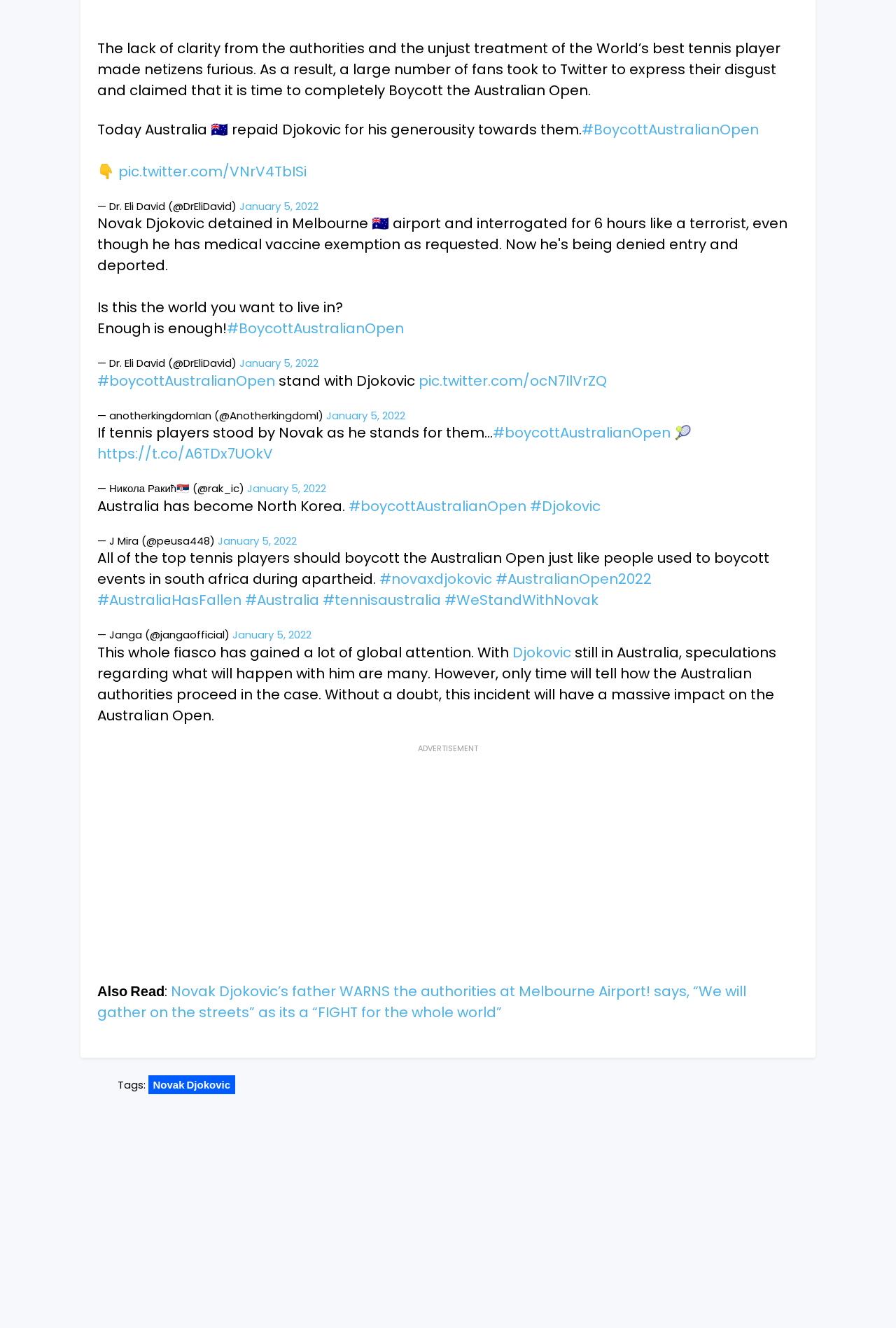Please determine the bounding box coordinates of the clickable area required to carry out the following instruction: "Click on the '#BoycottAustralianOpen' link". The coordinates must be four float numbers between 0 and 1, represented as [left, top, right, bottom].

[0.649, 0.09, 0.847, 0.105]